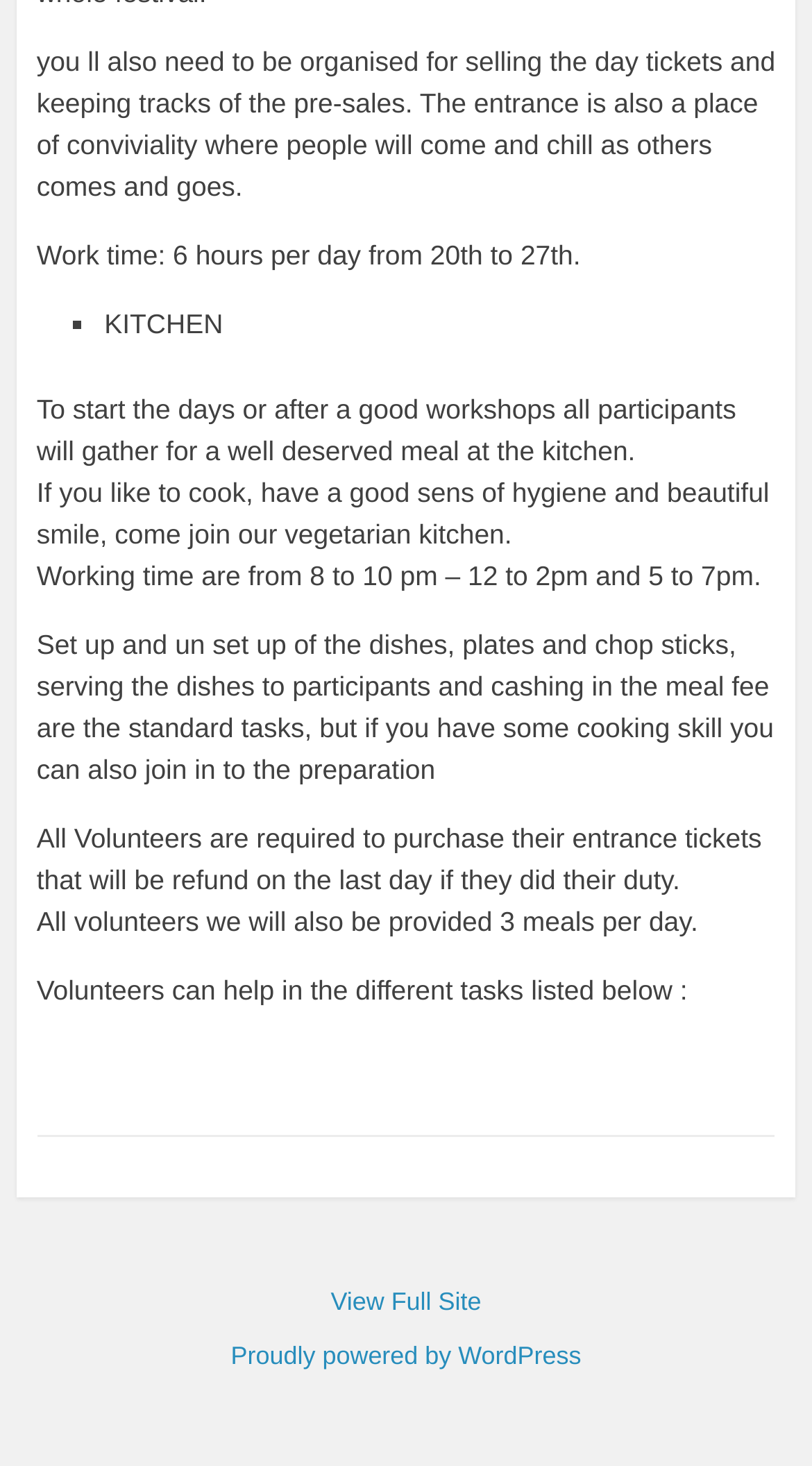Bounding box coordinates are specified in the format (top-left x, top-left y, bottom-right x, bottom-right y). All values are floating point numbers bounded between 0 and 1. Please provide the bounding box coordinate of the region this sentence describes: View Full Site

[0.407, 0.878, 0.593, 0.897]